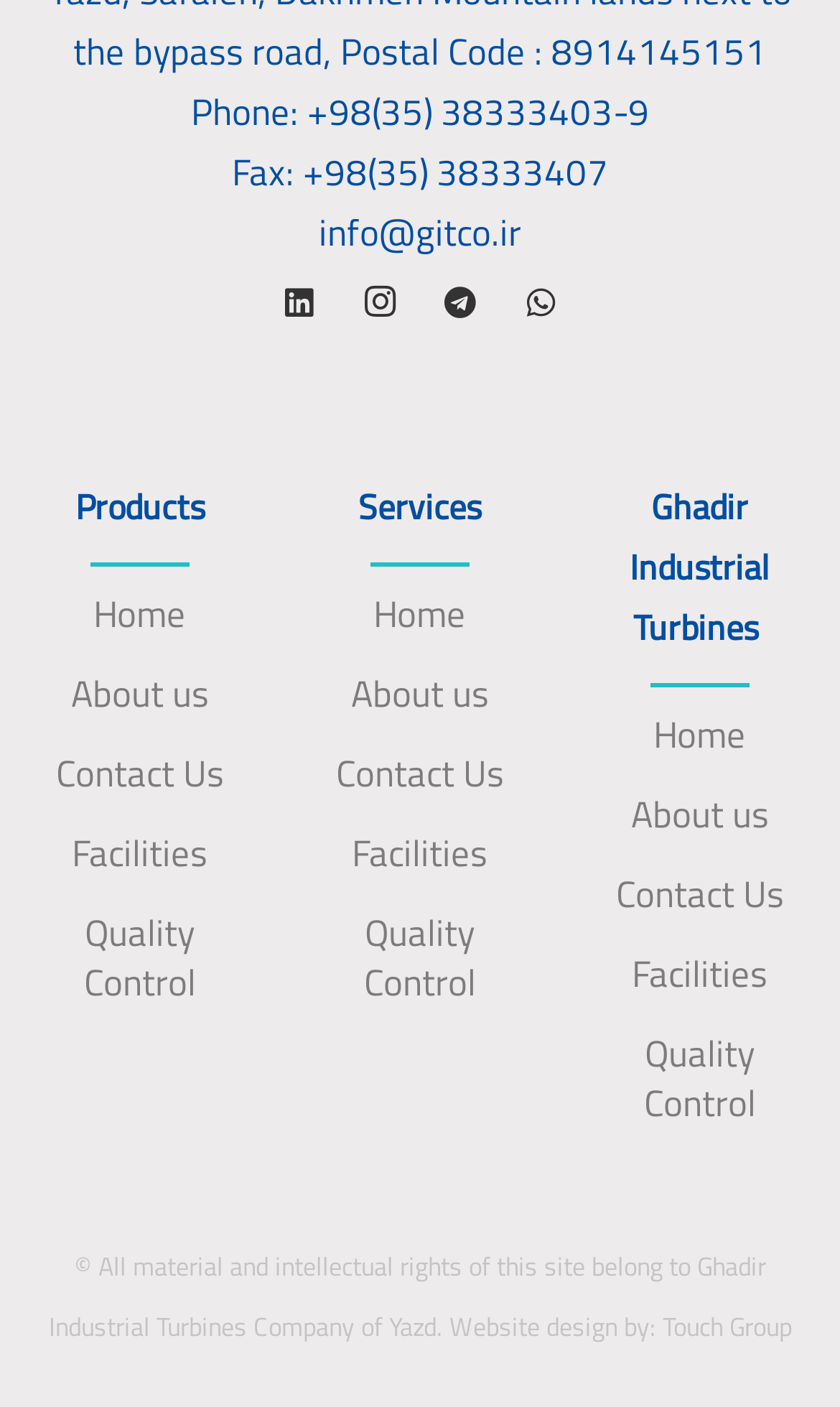What is the name of the company that designed the website?
Answer the question in a detailed and comprehensive manner.

The website designer's name can be found at the bottom of the webpage, in the copyright section. The StaticText element with the ID 690 contains the text 'Touch Group', which is the name of the company that designed the website.